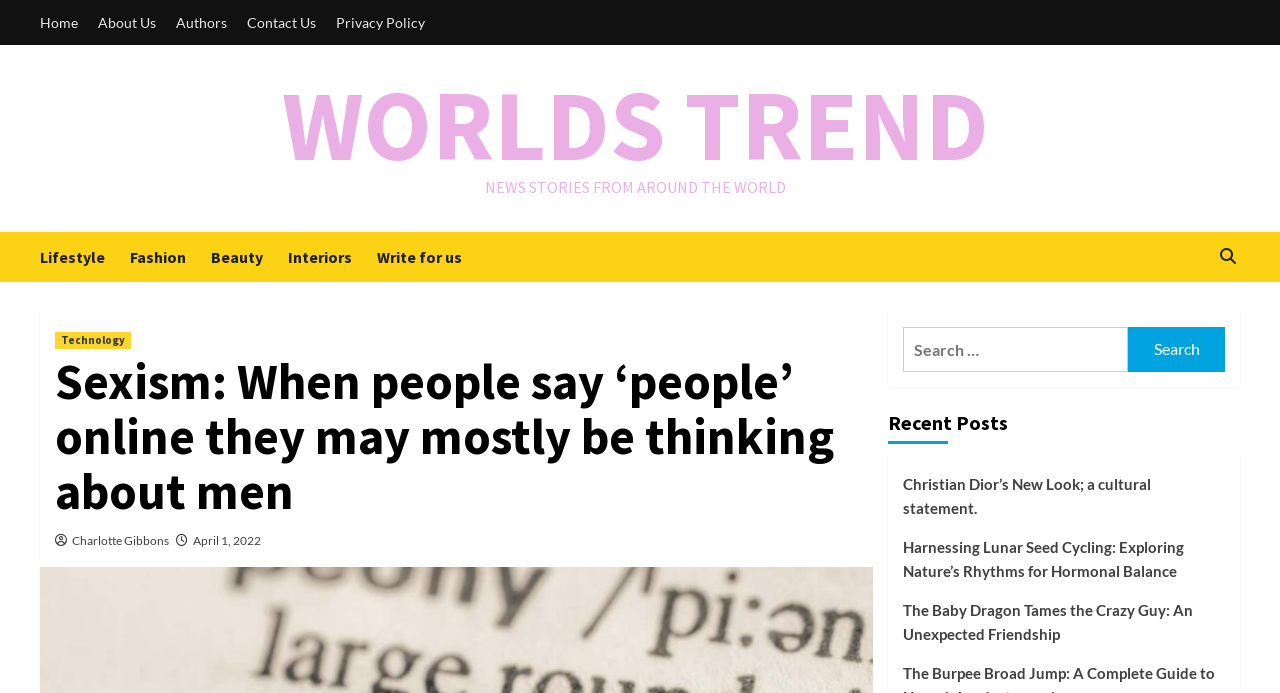Please determine the bounding box coordinates of the element to click on in order to accomplish the following task: "view technology news". Ensure the coordinates are four float numbers ranging from 0 to 1, i.e., [left, top, right, bottom].

[0.043, 0.478, 0.102, 0.503]